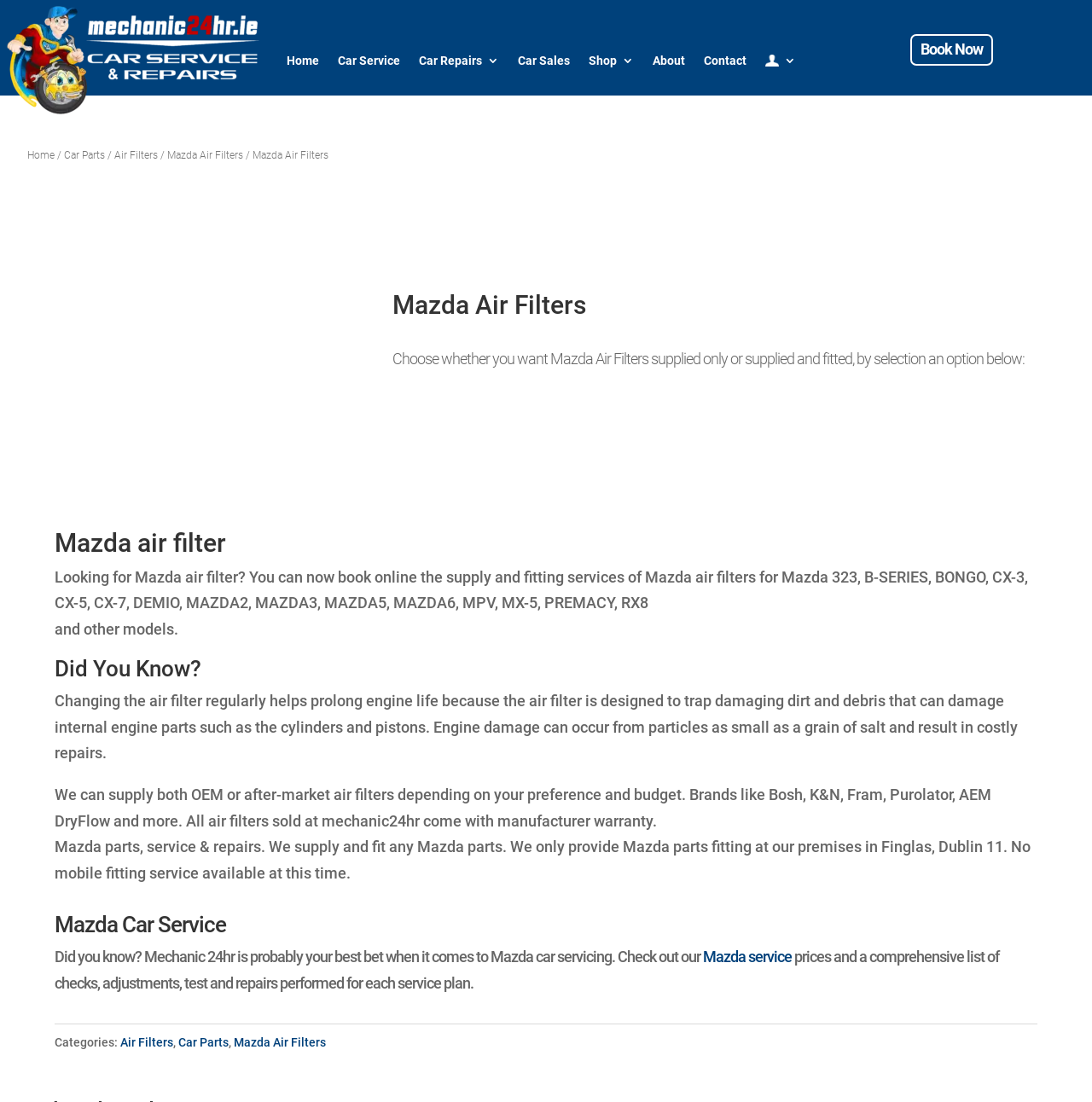Given the content of the image, can you provide a detailed answer to the question?
What is the name of the car service provider?

The webpage is from Mechanic 24hr, as indicated by the logo and the description 'Mazda parts, service & repairs. We supply and fit any Mazda parts.'